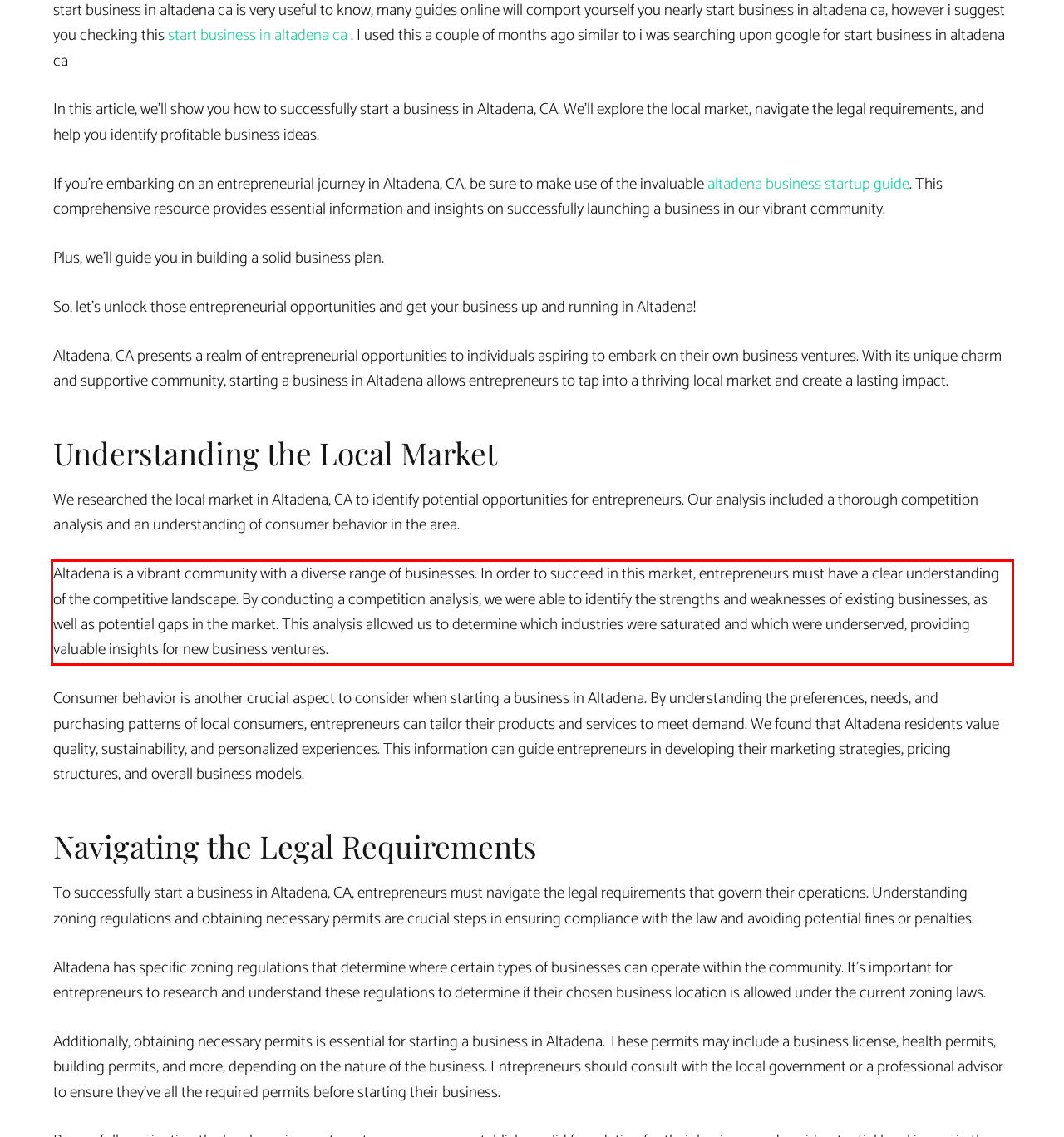Given a webpage screenshot with a red bounding box, perform OCR to read and deliver the text enclosed by the red bounding box.

Altadena is a vibrant community with a diverse range of businesses. In order to succeed in this market, entrepreneurs must have a clear understanding of the competitive landscape. By conducting a competition analysis, we were able to identify the strengths and weaknesses of existing businesses, as well as potential gaps in the market. This analysis allowed us to determine which industries were saturated and which were underserved, providing valuable insights for new business ventures.